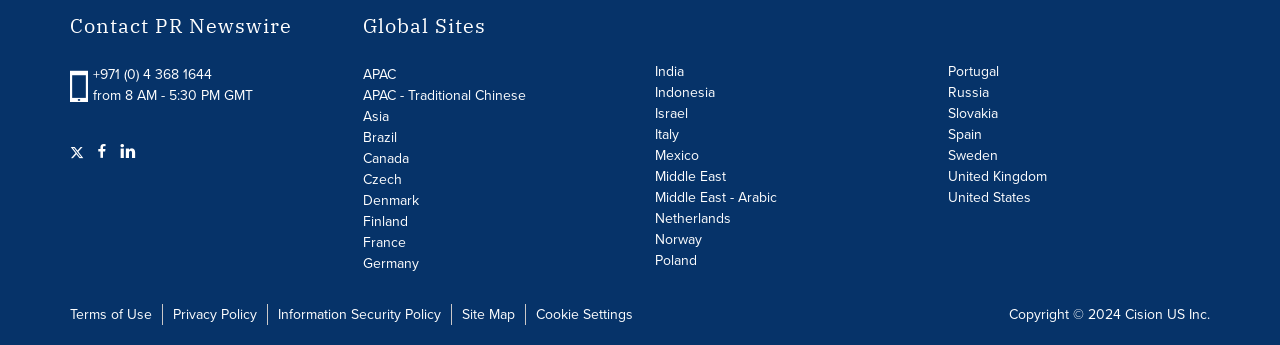What is the copyright year mentioned on this webpage? Please answer the question using a single word or phrase based on the image.

2024